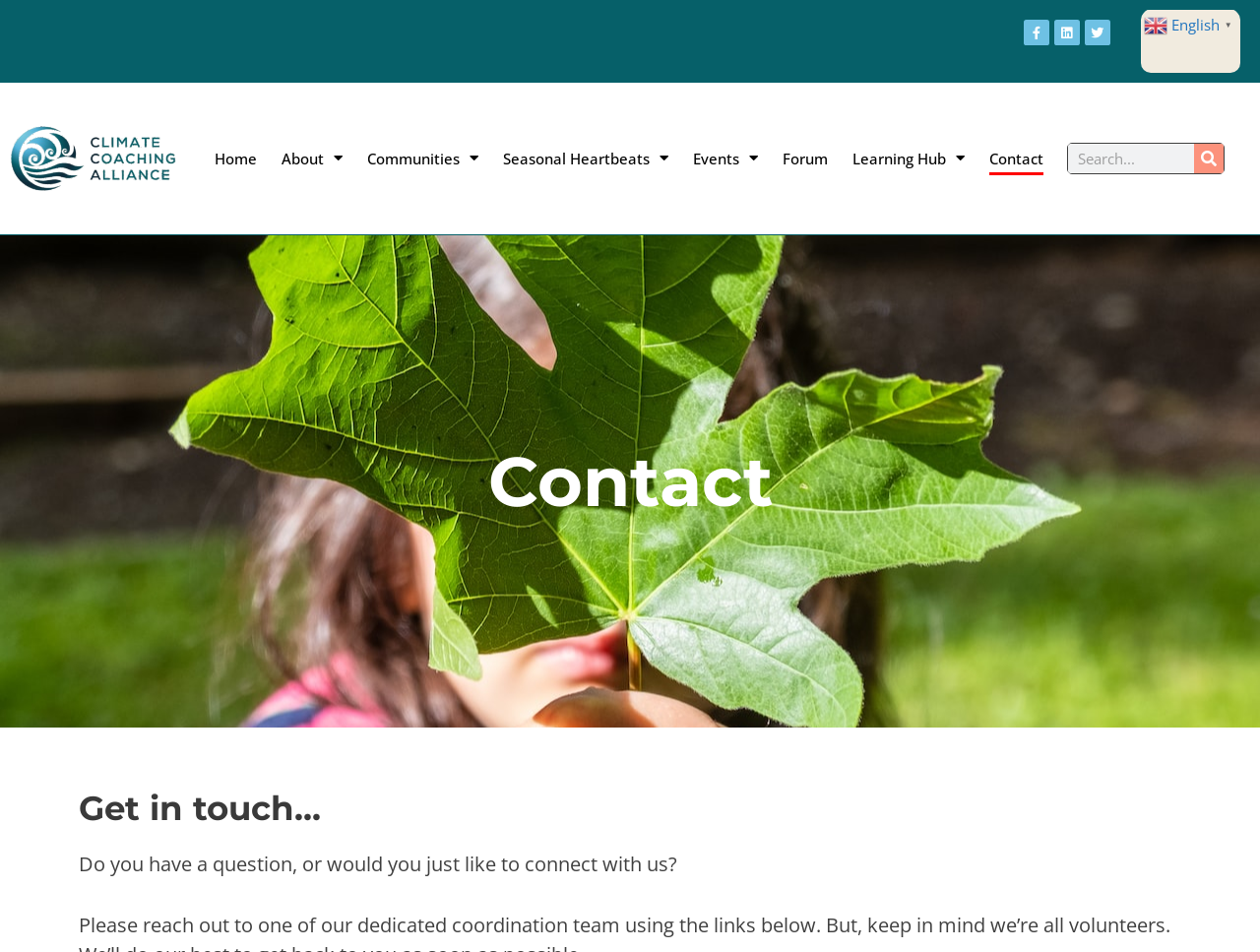Find the bounding box coordinates for the element that must be clicked to complete the instruction: "View Contact page". The coordinates should be four float numbers between 0 and 1, indicated as [left, top, right, bottom].

[0.785, 0.149, 0.828, 0.184]